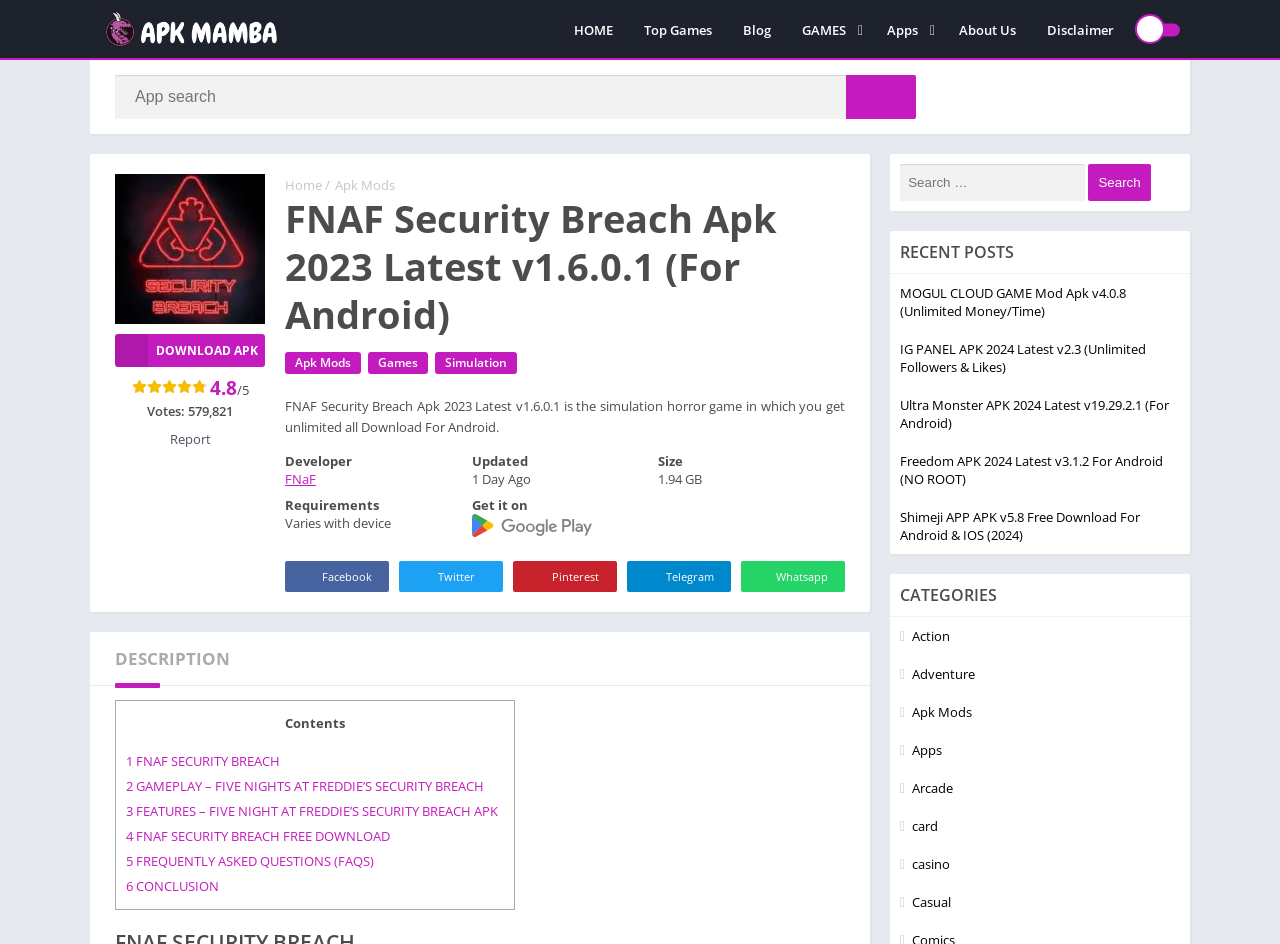What is the size of the game?
Using the information from the image, answer the question thoroughly.

The webpage provides information about the game, including its size, which is 1.94 GB, as indicated by the static text '1.94 GB' under the 'Size' label.